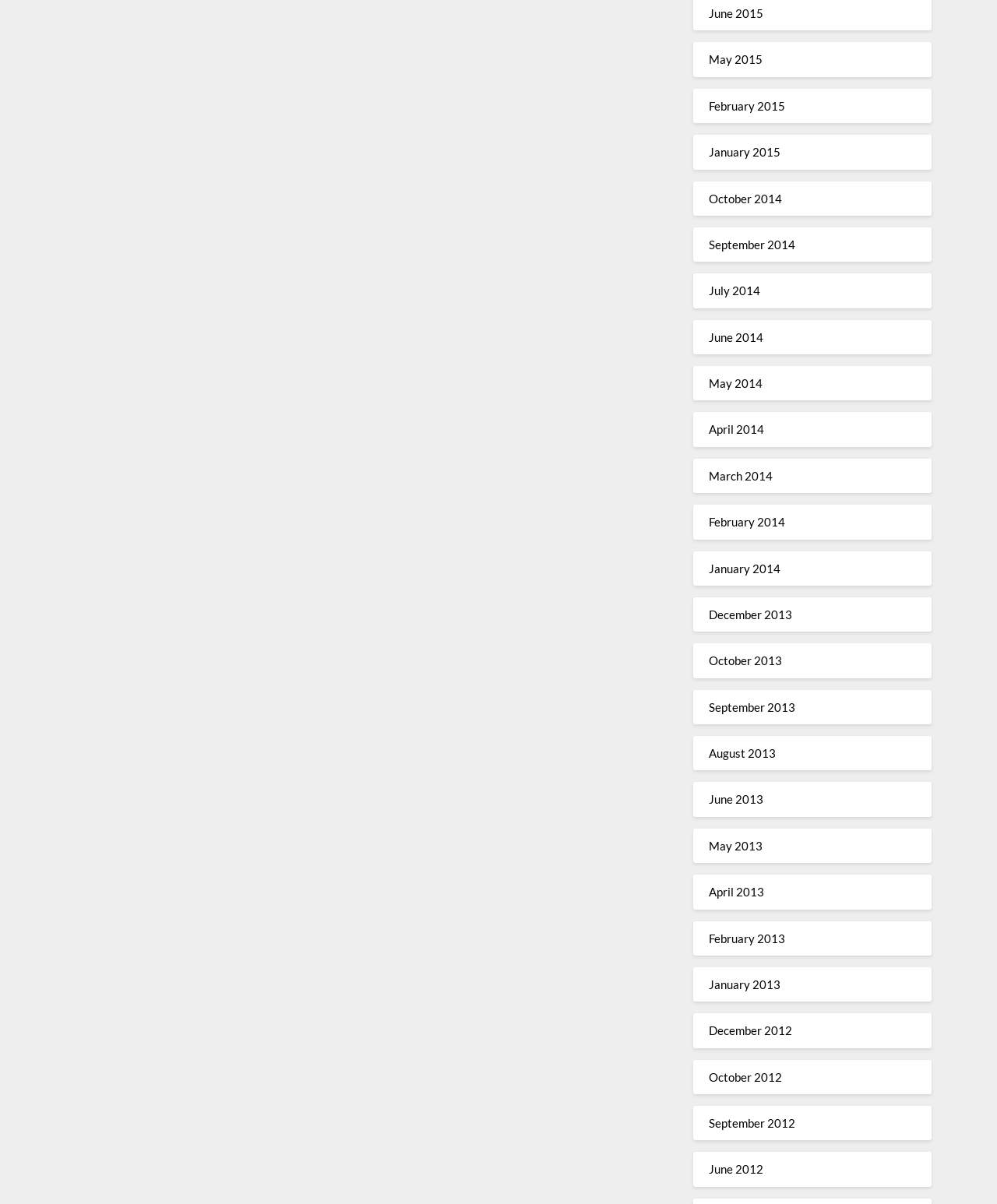Determine the bounding box coordinates of the clickable region to carry out the instruction: "view September 2012".

[0.711, 0.927, 0.798, 0.939]